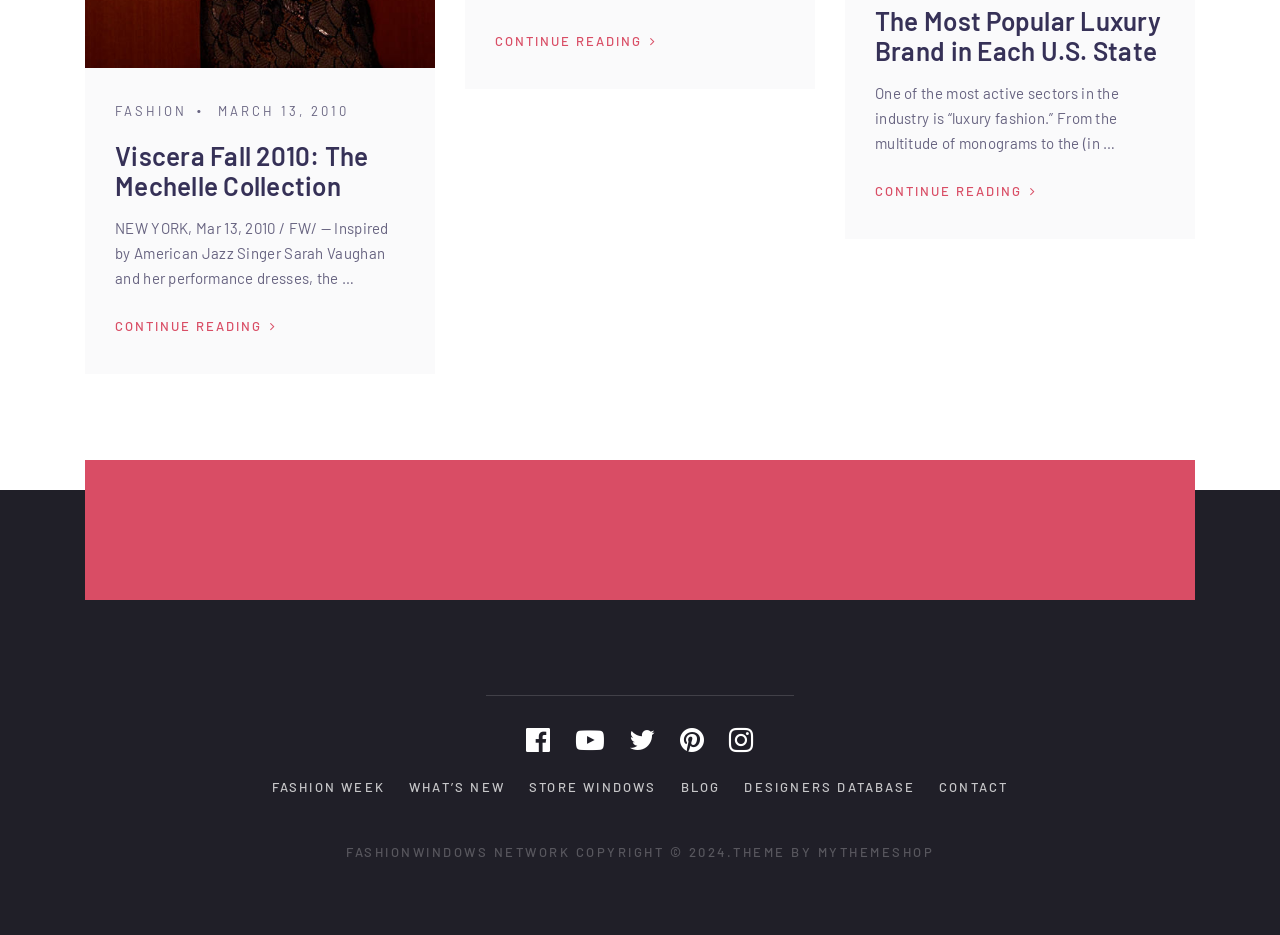Find the bounding box coordinates of the element I should click to carry out the following instruction: "Explore The Most Popular Luxury Brand in Each U.S. State".

[0.684, 0.005, 0.907, 0.071]